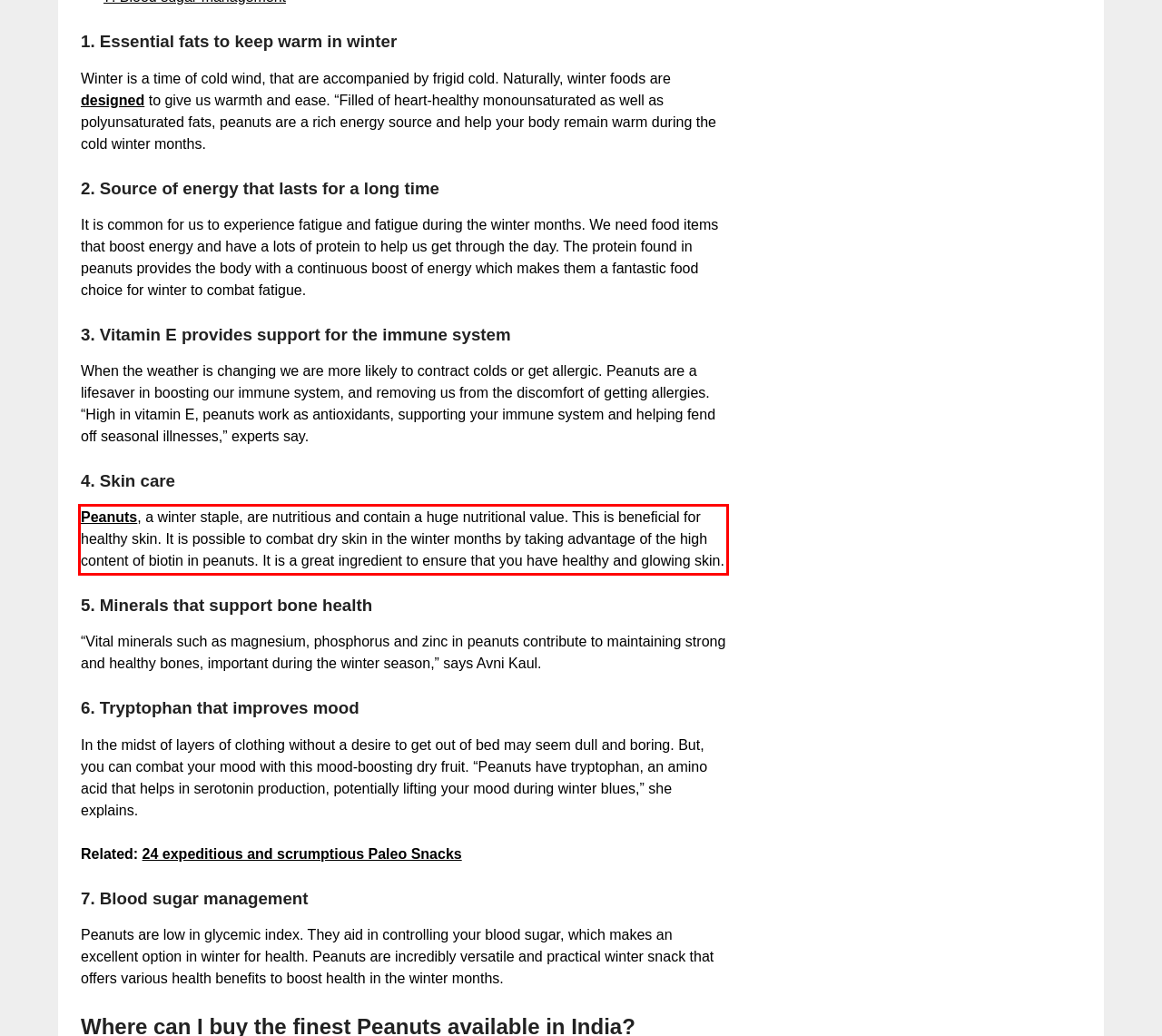Identify and transcribe the text content enclosed by the red bounding box in the given screenshot.

Peanuts, a winter staple, are nutritious and contain a huge nutritional value. This is beneficial for healthy skin. It is possible to combat dry skin in the winter months by taking advantage of the high content of biotin in peanuts. It is a great ingredient to ensure that you have healthy and glowing skin.